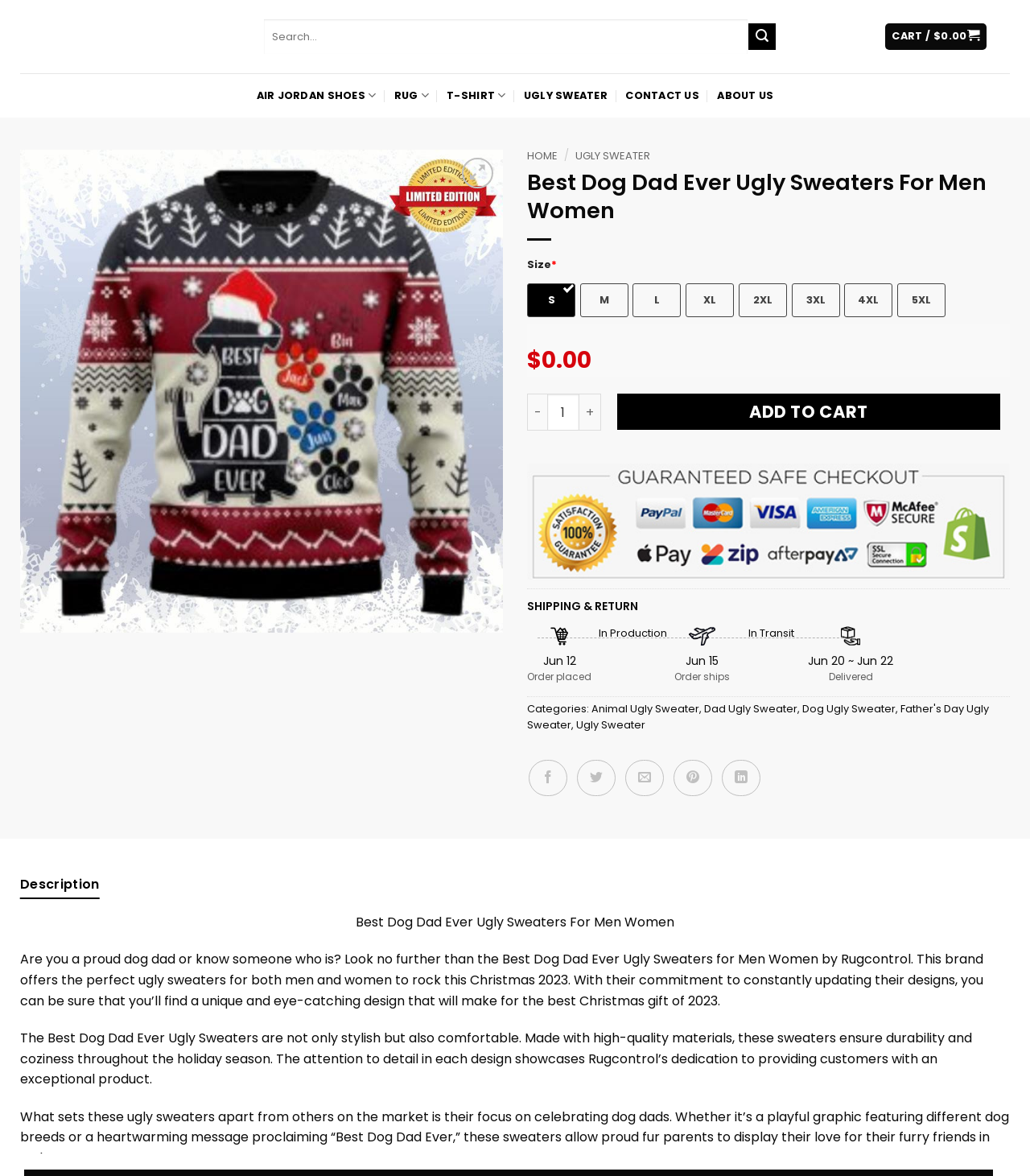With reference to the image, please provide a detailed answer to the following question: What is the purpose of the radio buttons?

I found the answer by looking at the radio buttons with labels 'S', 'M', 'L', etc. and the static text 'Size' above them, which suggests that they are used to select the size of the product.